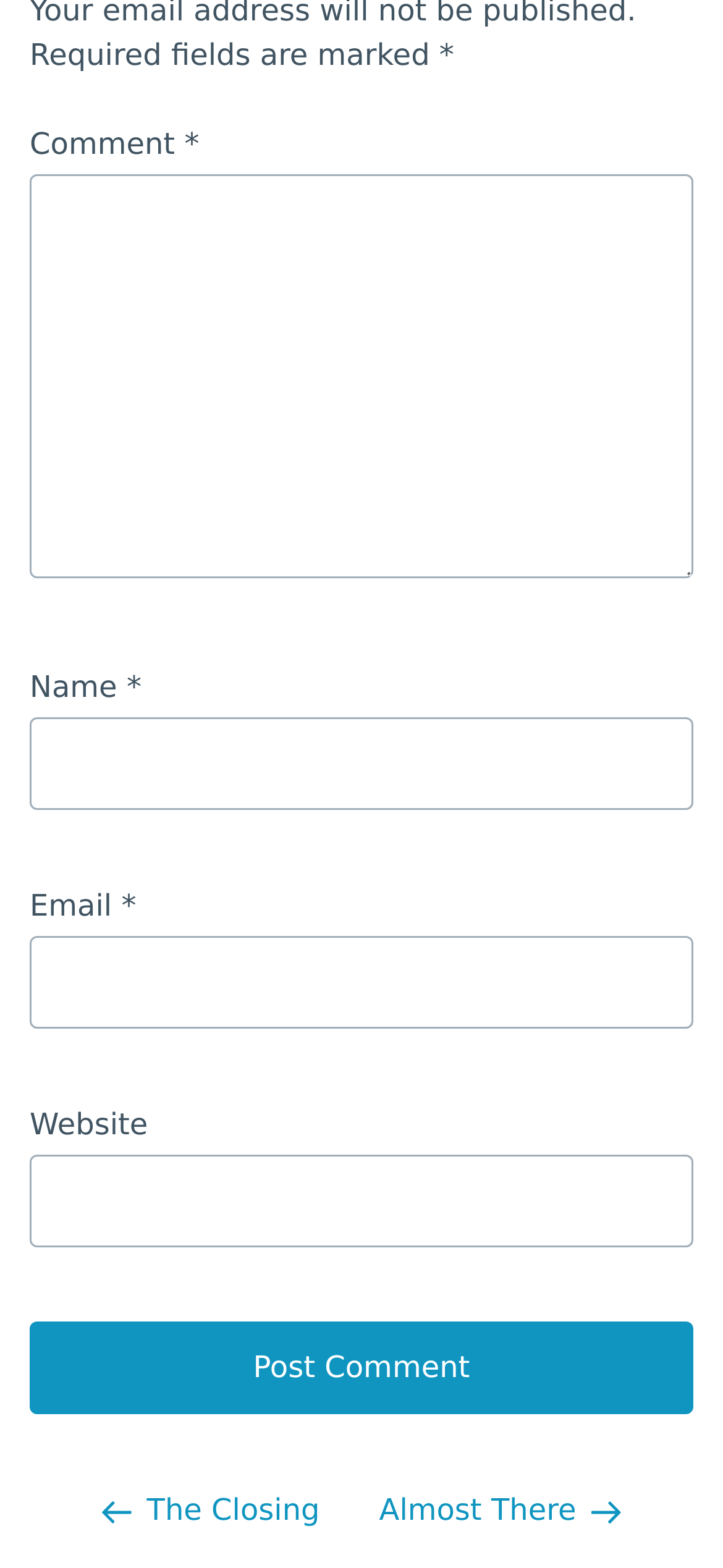Locate the bounding box of the UI element with the following description: "parent_node: Email * aria-describedby="email-notes" name="email"".

[0.041, 0.597, 0.959, 0.657]